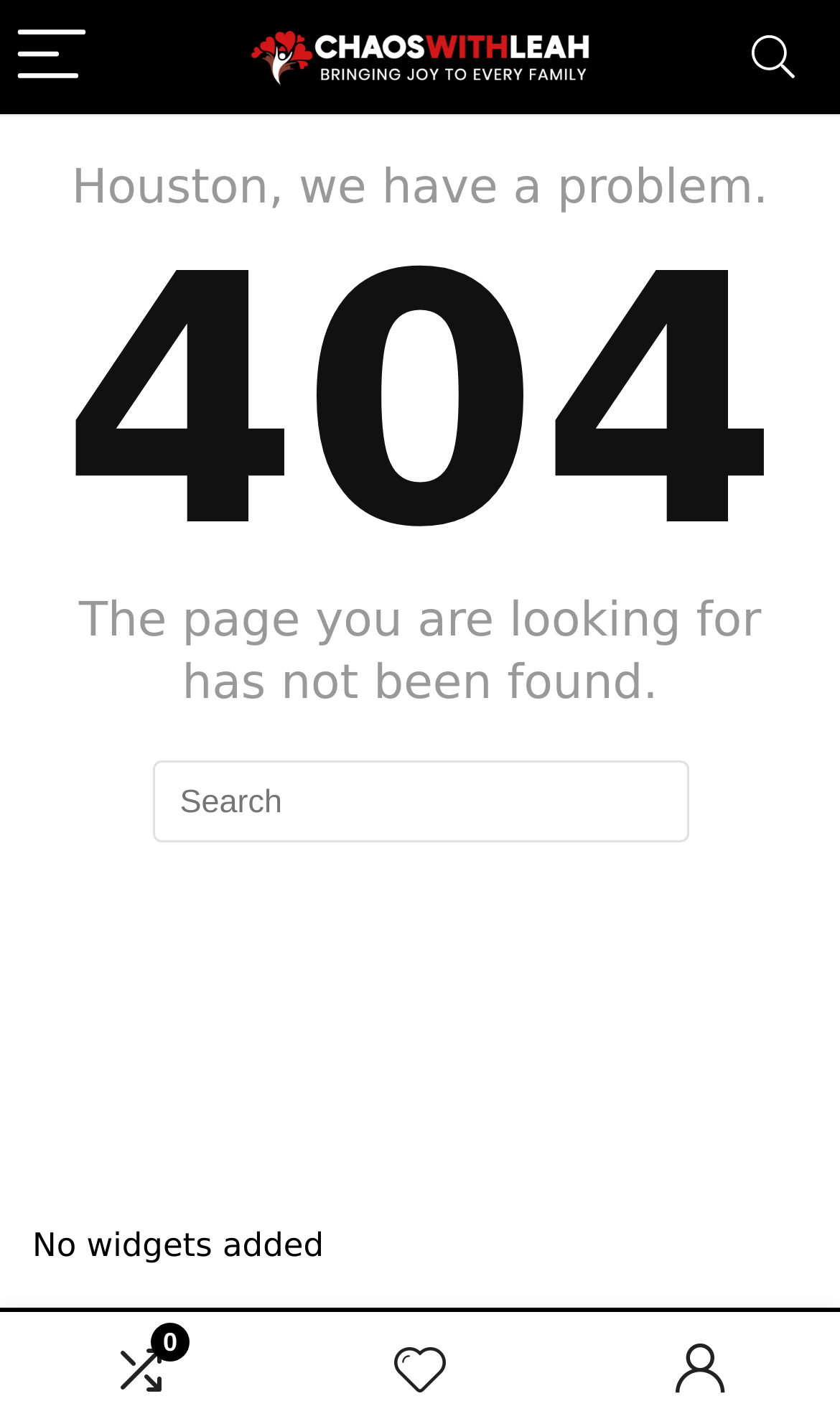Answer succinctly with a single word or phrase:
What is the message displayed below the '404' heading?

Page not found